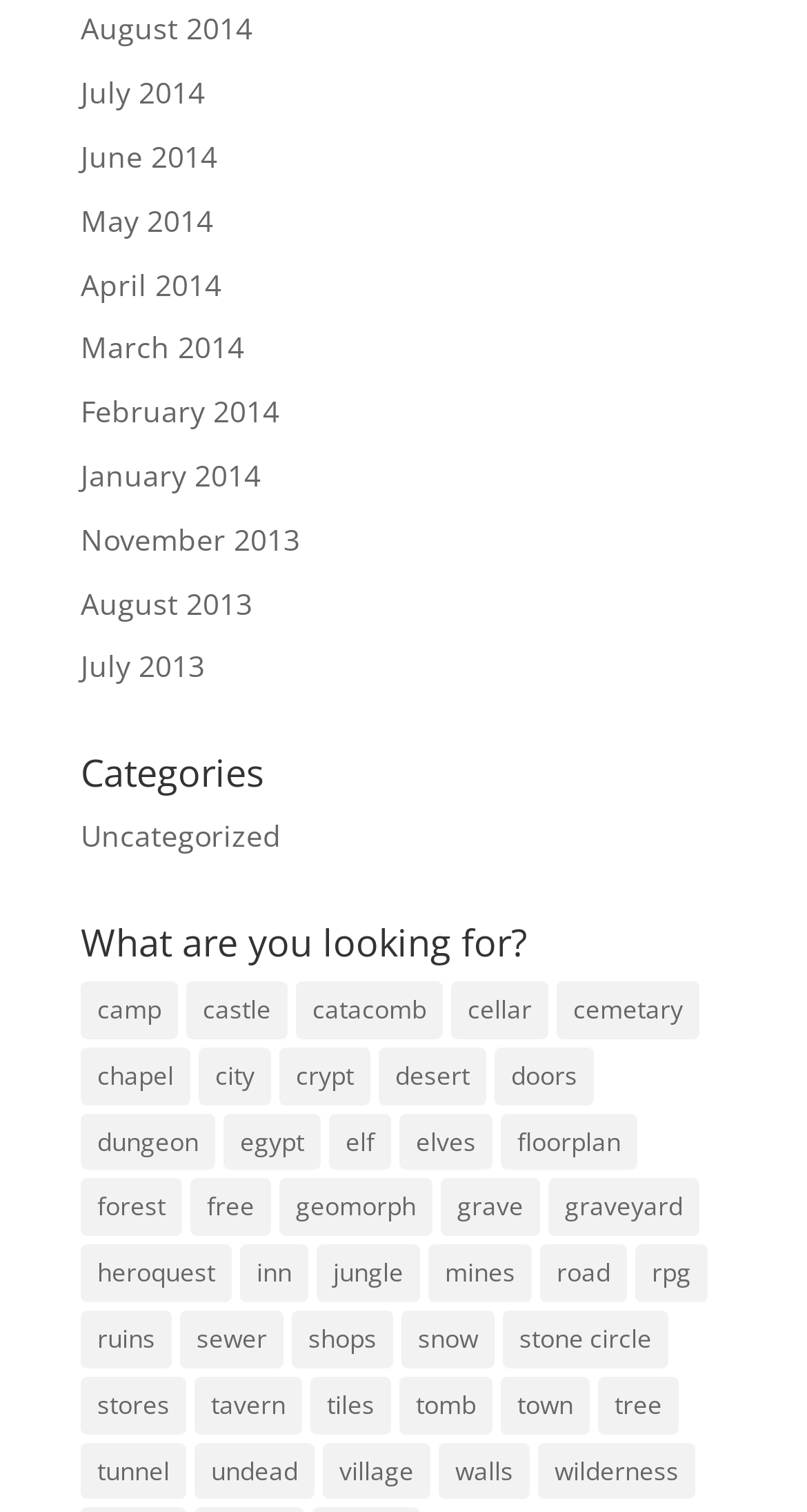Find the bounding box coordinates for the area you need to click to carry out the instruction: "browse academic information". The coordinates should be four float numbers between 0 and 1, indicated as [left, top, right, bottom].

None